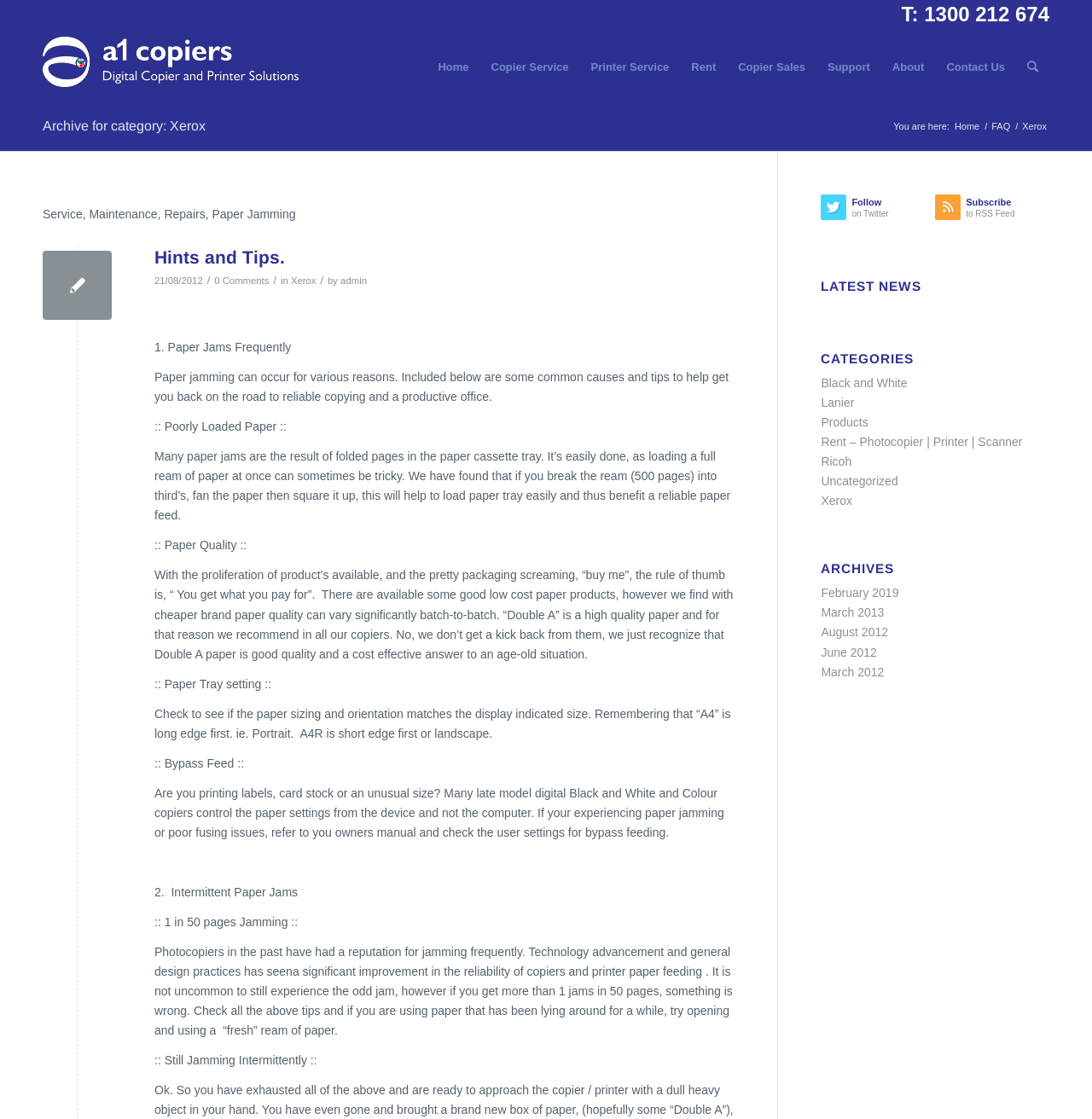What is the purpose of the 'Hints and Tips' section?
Use the screenshot to answer the question with a single word or phrase.

To provide tips on paper jamming